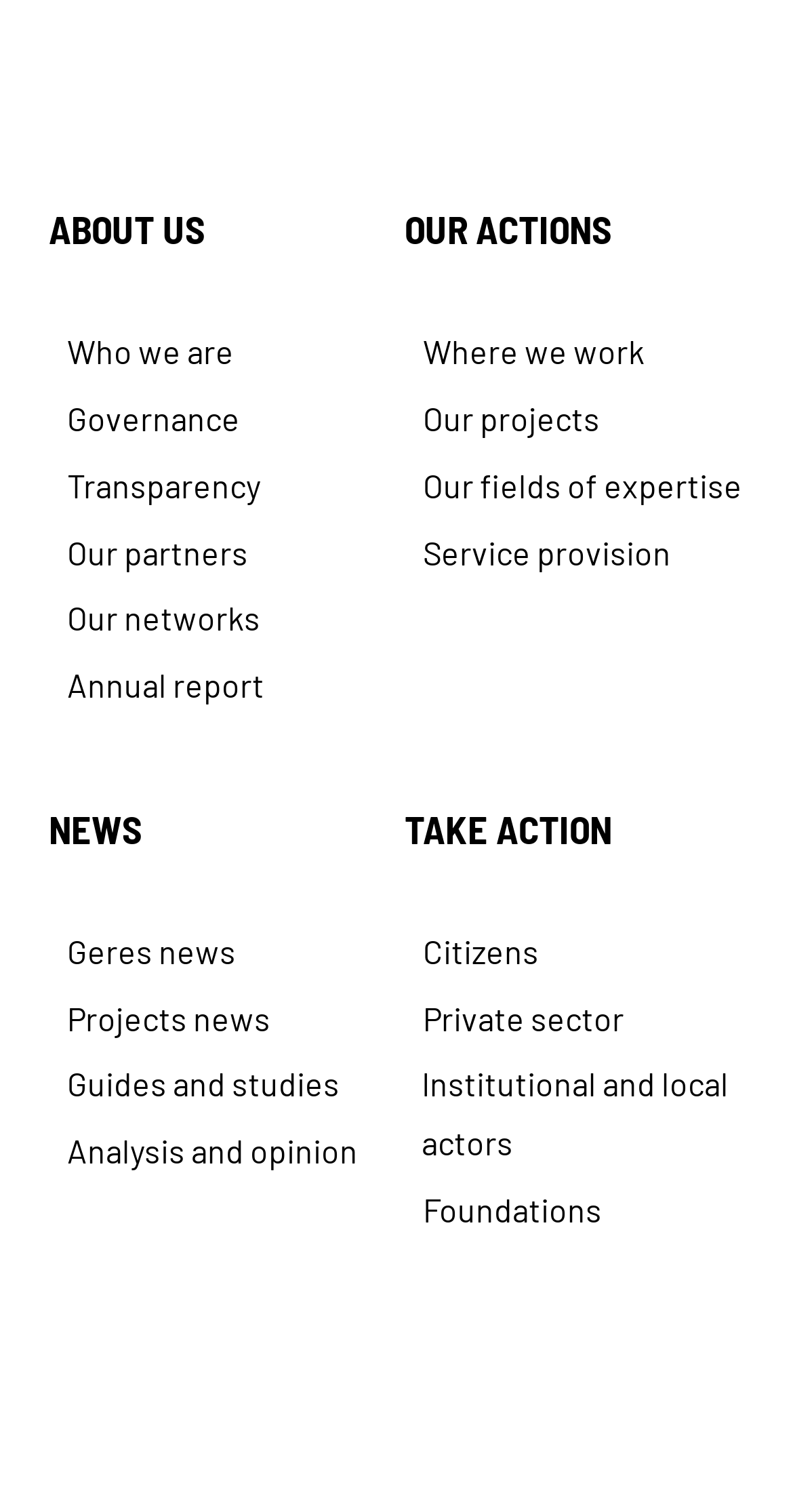Provide the bounding box coordinates for the UI element that is described by this text: "Guides and studies". The coordinates should be in the form of four float numbers between 0 and 1: [left, top, right, bottom].

[0.062, 0.699, 0.49, 0.737]